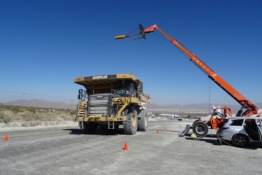Can you look at the image and give a comprehensive answer to the question:
What is the purpose of the safety cones?

The safety cones are placed around the vehicle, suggesting that there are ongoing operations or maintenance tasks being performed, and caution is required to ensure safety in the construction site.